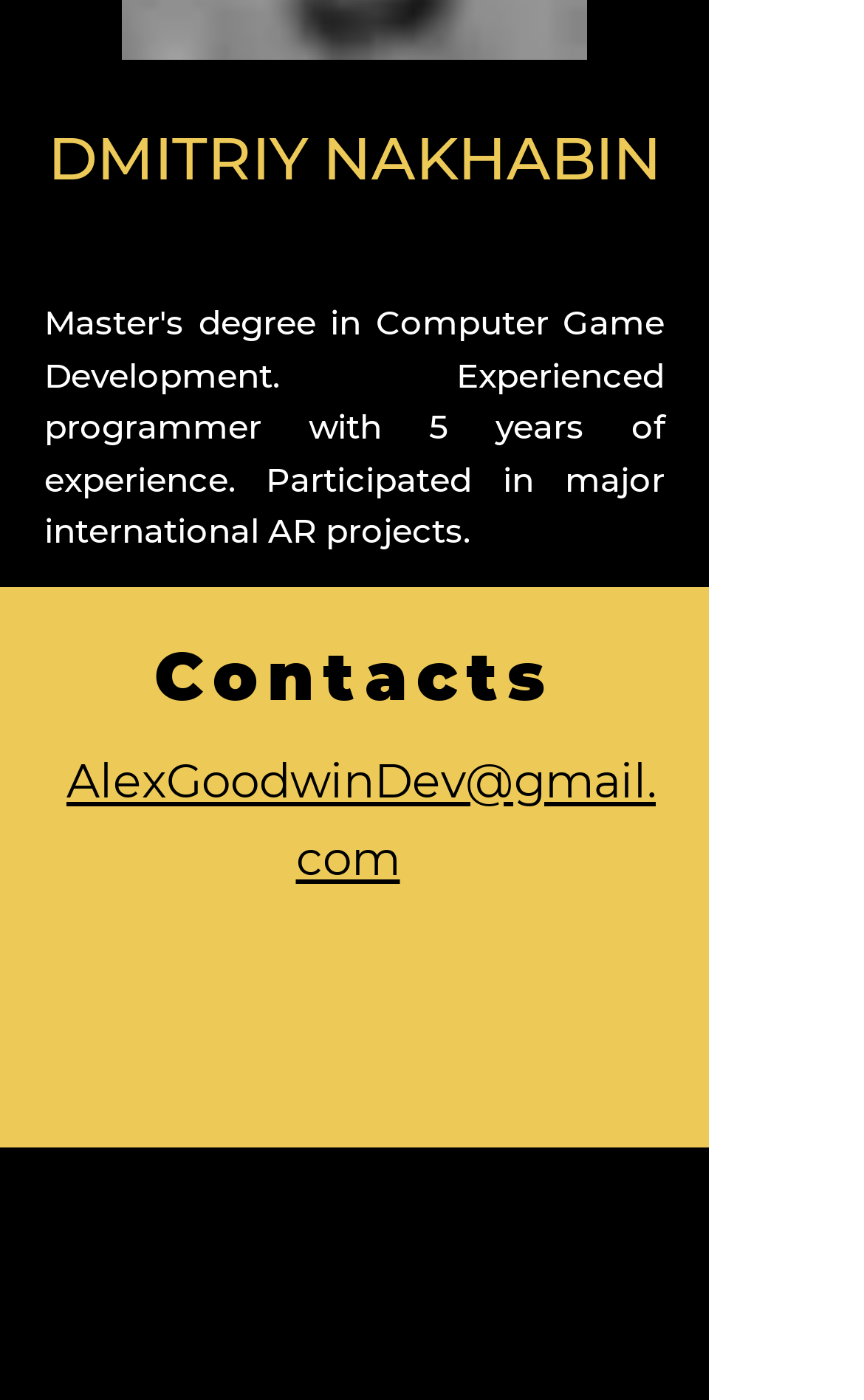Answer the question briefly using a single word or phrase: 
What is the position of the 'Contacts' heading?

Middle